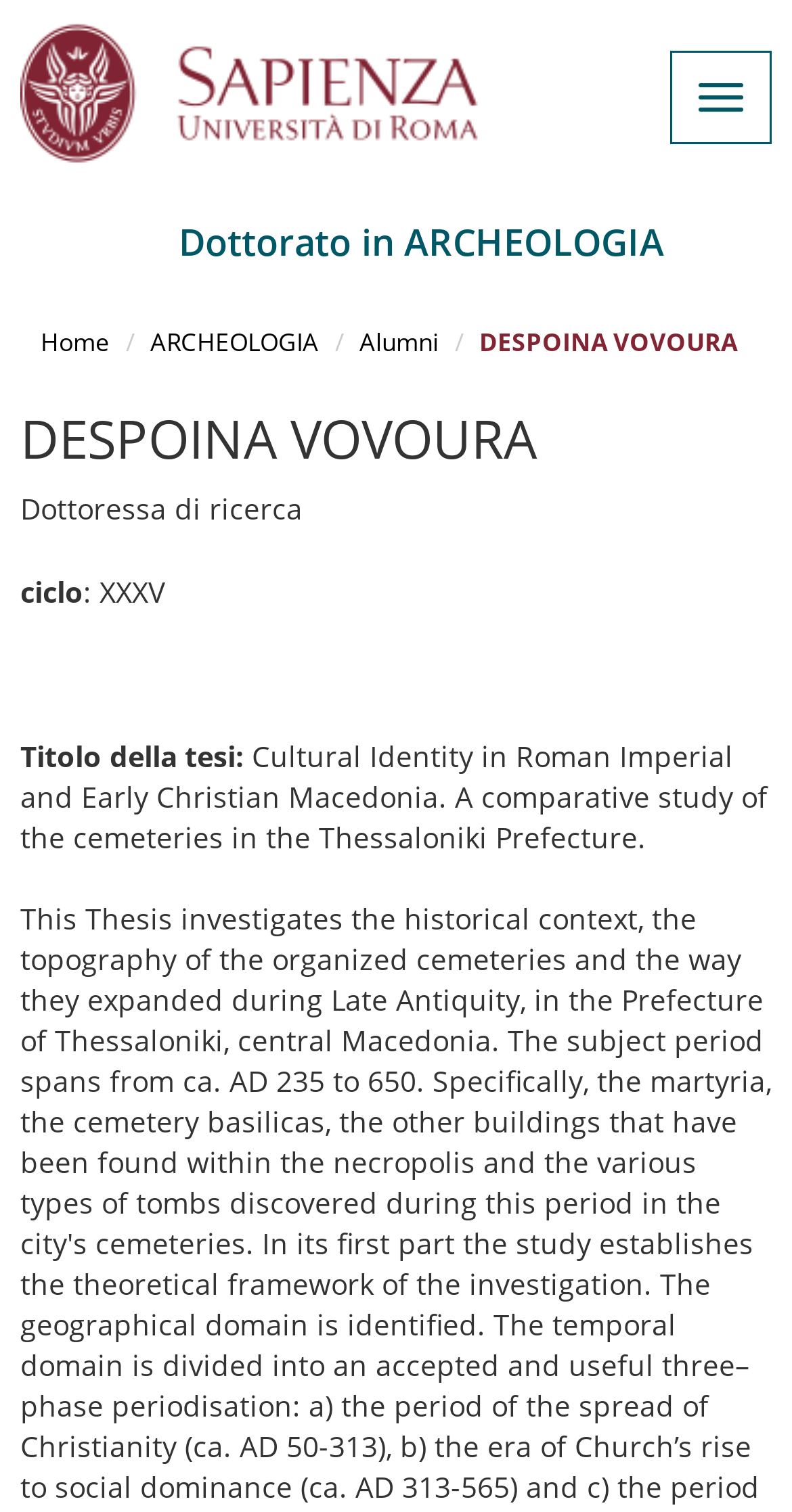Predict the bounding box of the UI element based on this description: "Home".

[0.051, 0.215, 0.138, 0.238]